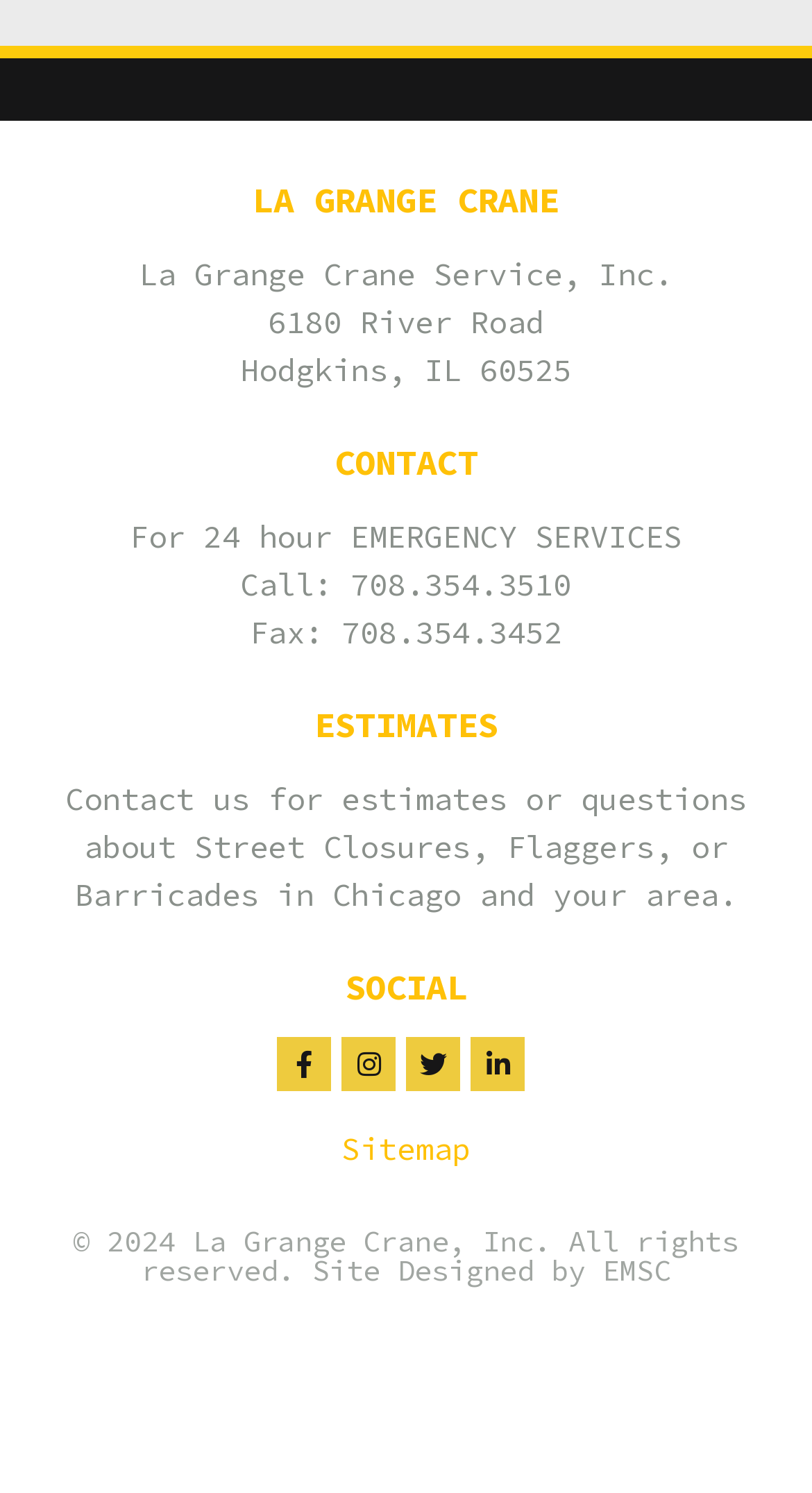What is the address of the company?
Offer a detailed and full explanation in response to the question.

The address of the company can be found in the top section of the webpage, where it is written '6180 River Road, Hodgkins, IL 60525'.